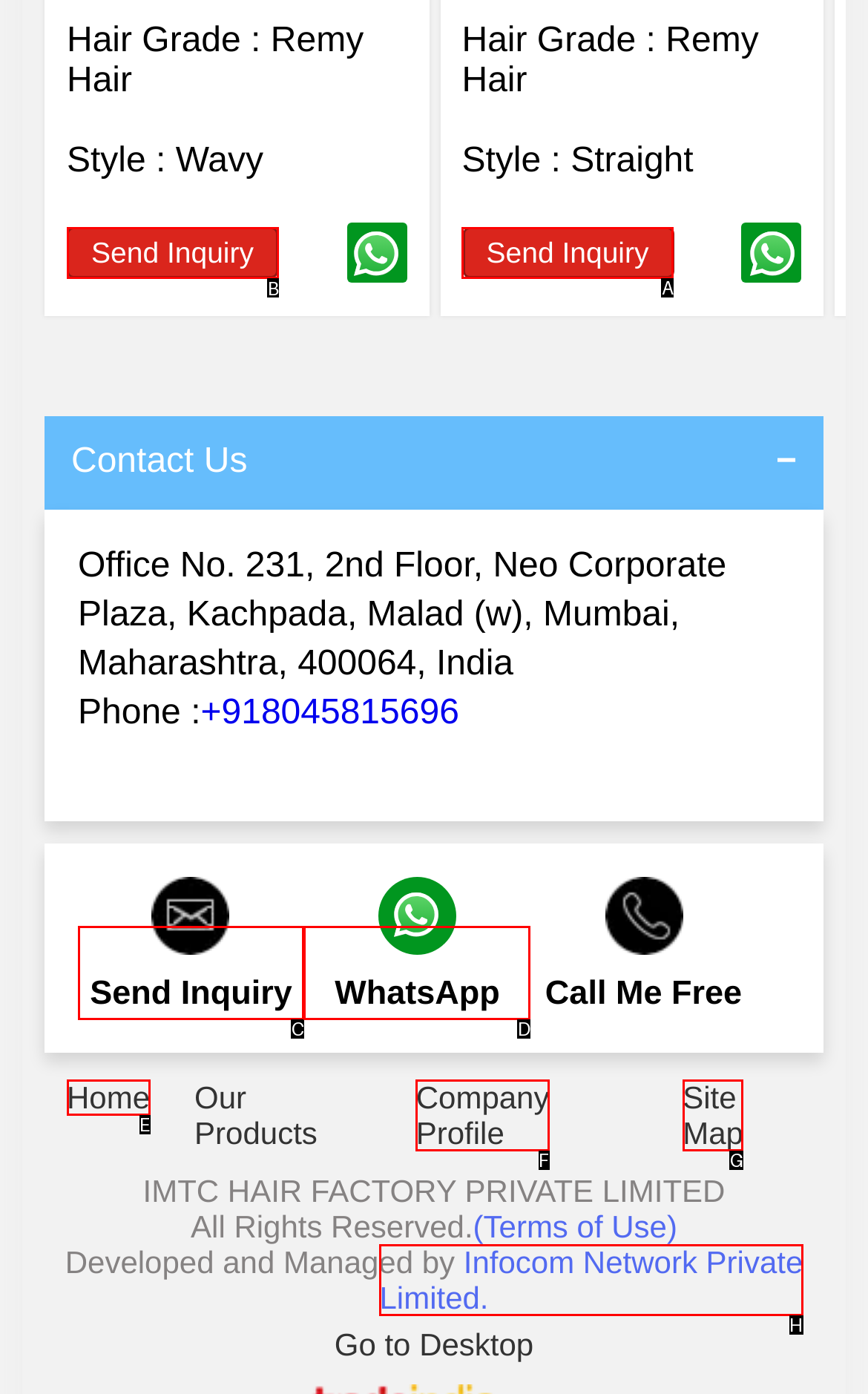Choose the letter of the element that should be clicked to complete the task: Send an inquiry
Answer with the letter from the possible choices.

B